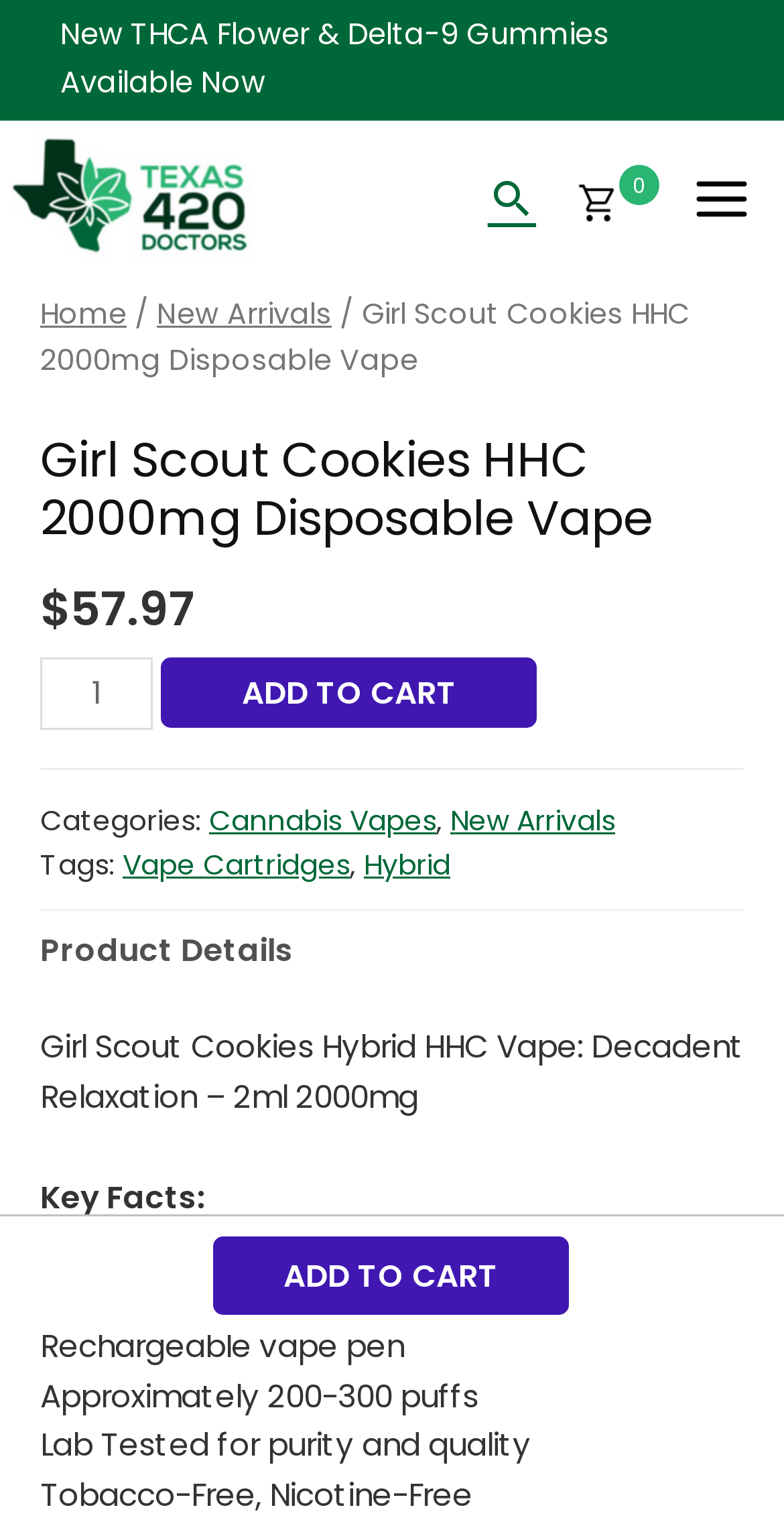What is the minimum quantity of the product that can be purchased?
From the image, provide a succinct answer in one word or a short phrase.

1